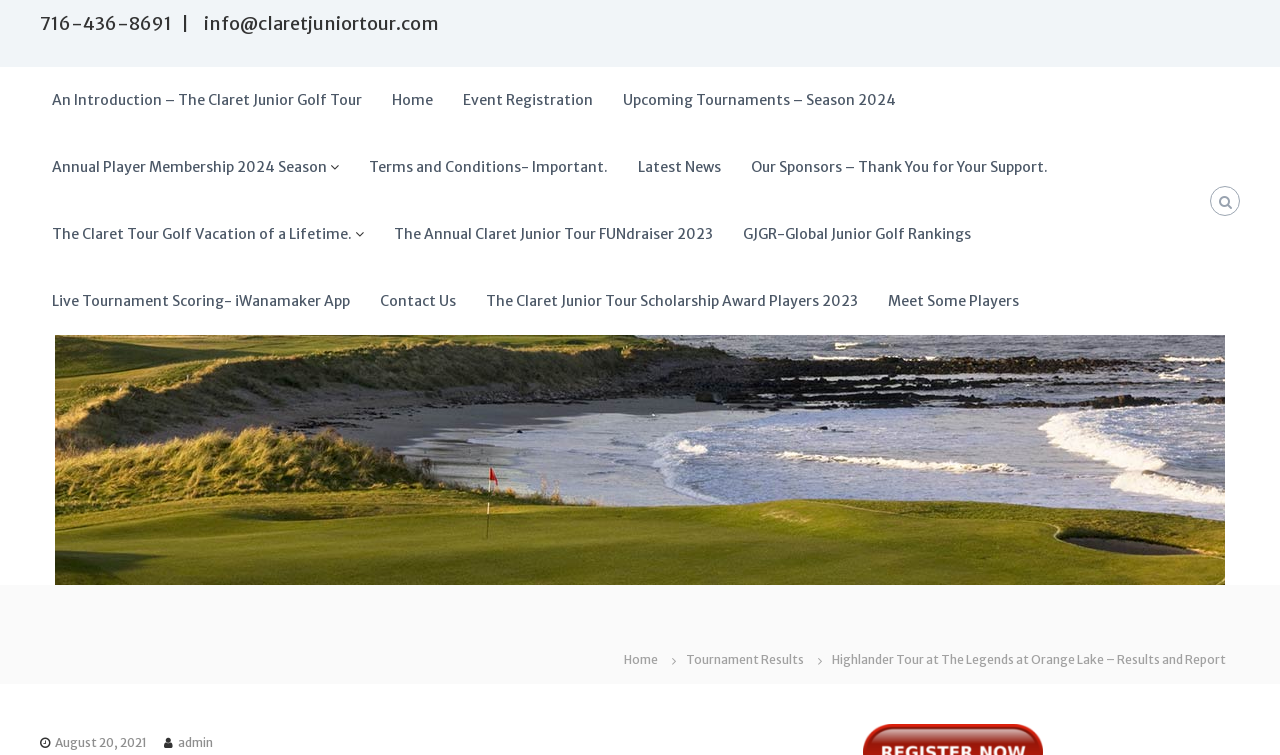Please locate the bounding box coordinates of the element that needs to be clicked to achieve the following instruction: "View the tournament results". The coordinates should be four float numbers between 0 and 1, i.e., [left, top, right, bottom].

[0.536, 0.863, 0.628, 0.883]